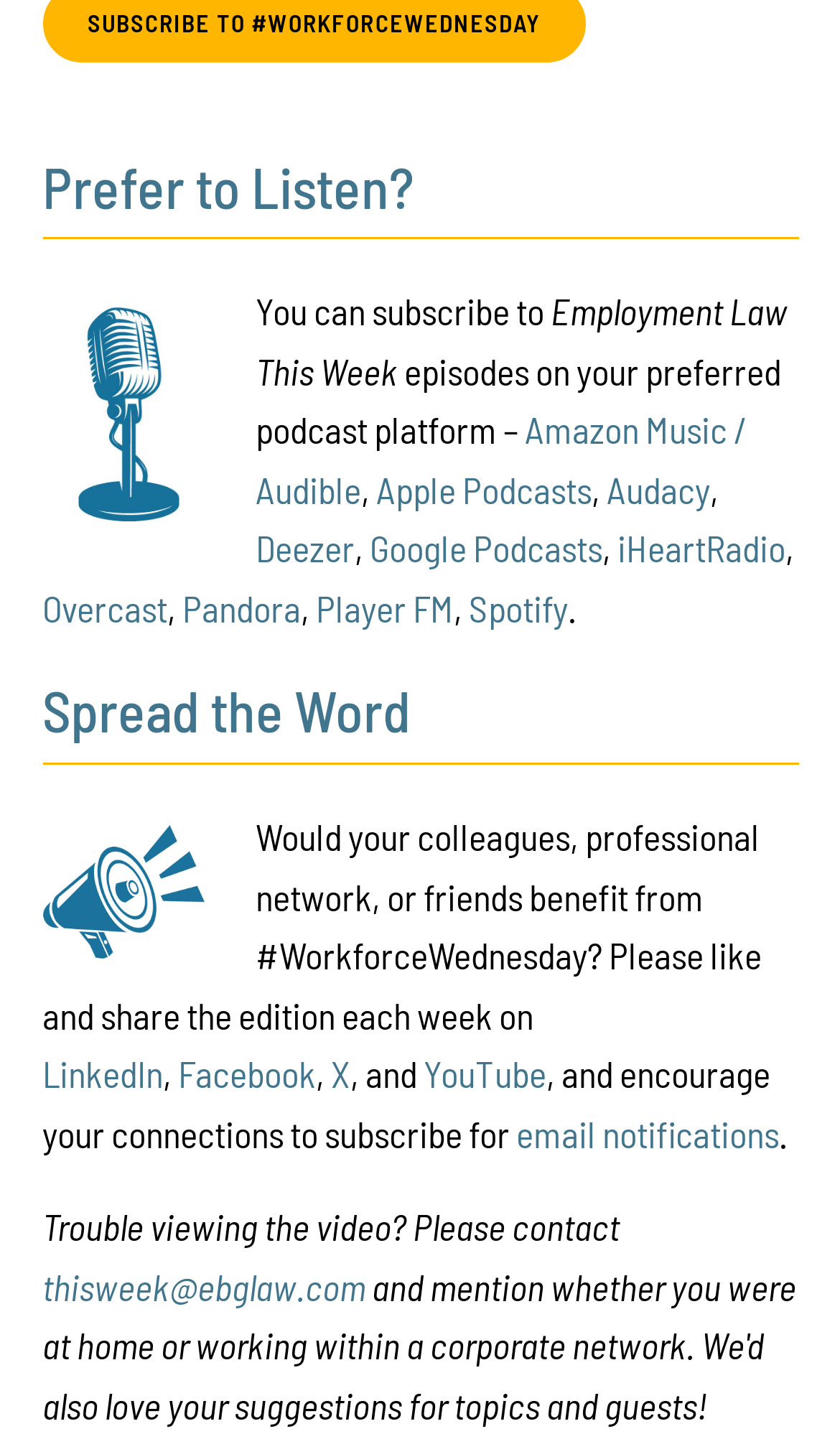Determine the coordinates of the bounding box that should be clicked to complete the instruction: "Call the phone number". The coordinates should be represented by four float numbers between 0 and 1: [left, top, right, bottom].

None